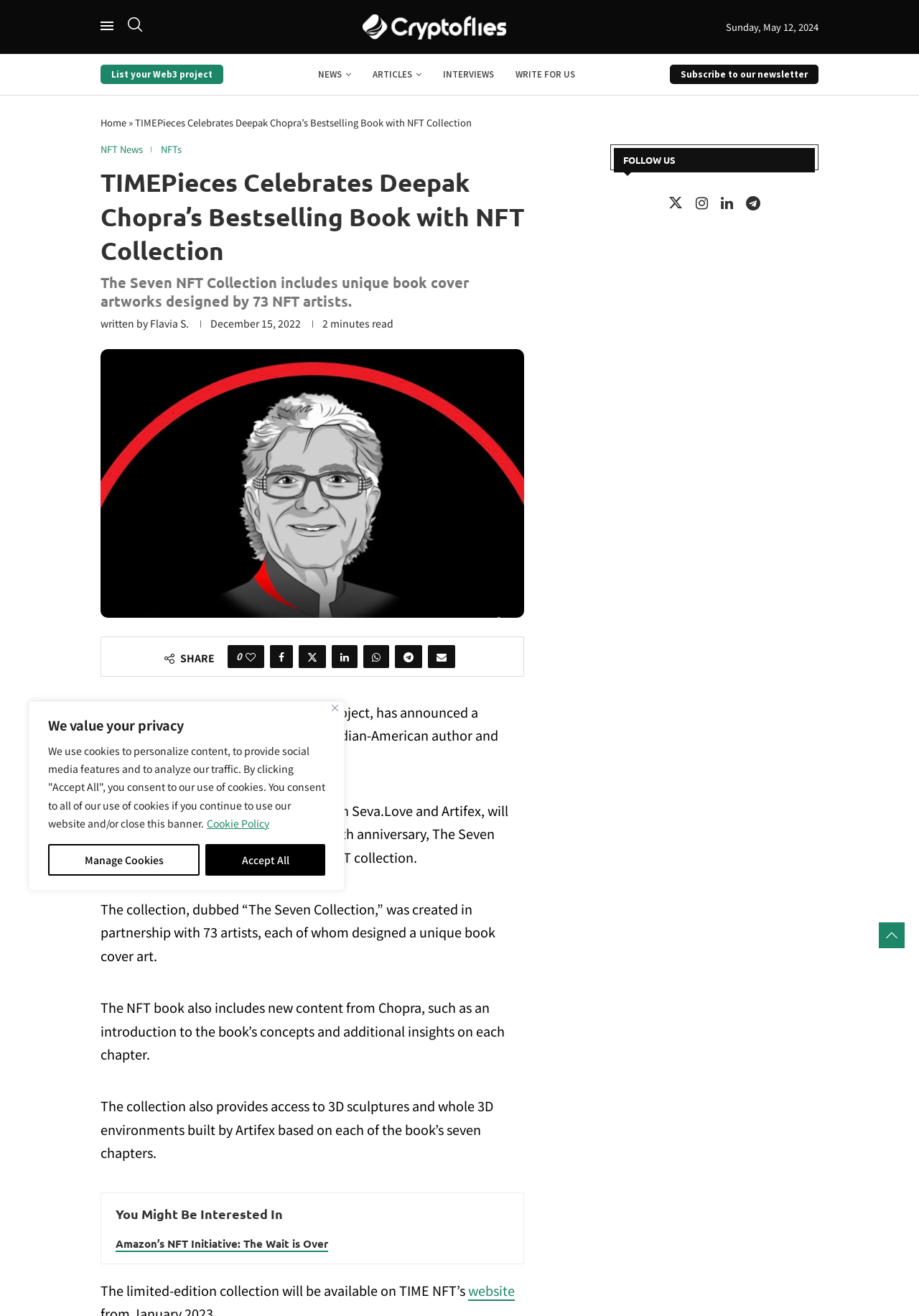What is TIMEPieces?
Please provide a detailed and thorough answer to the question.

TIMEPieces is a Web3 community project, as mentioned in the article, which is collaborating with Deepak Chopra to create an NFT collection celebrating the 25th anniversary of his bestselling book.